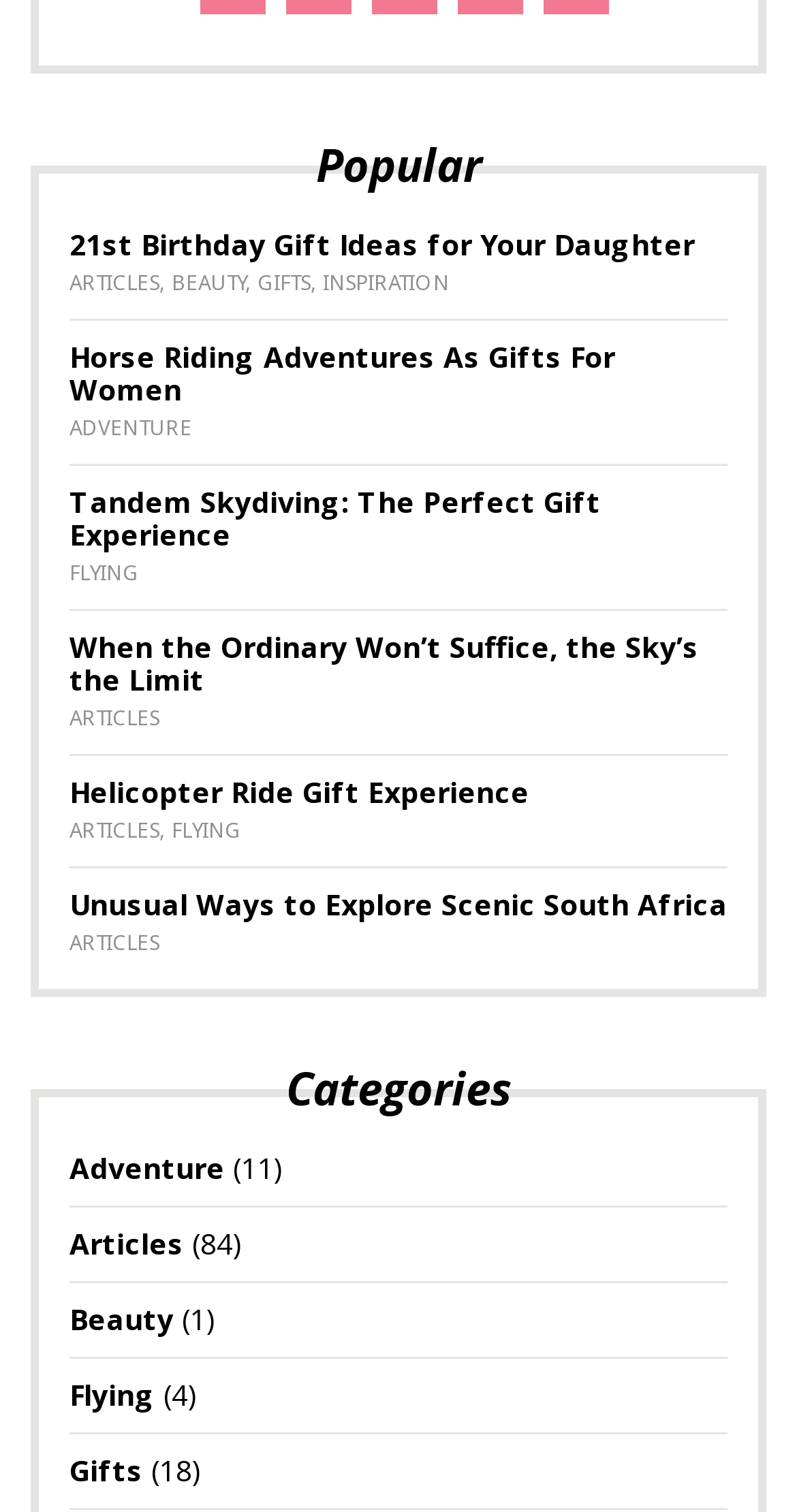Can you identify the bounding box coordinates of the clickable region needed to carry out this instruction: 'View 'Horse Riding Adventures As Gifts For Women''? The coordinates should be four float numbers within the range of 0 to 1, stated as [left, top, right, bottom].

[0.087, 0.223, 0.772, 0.271]